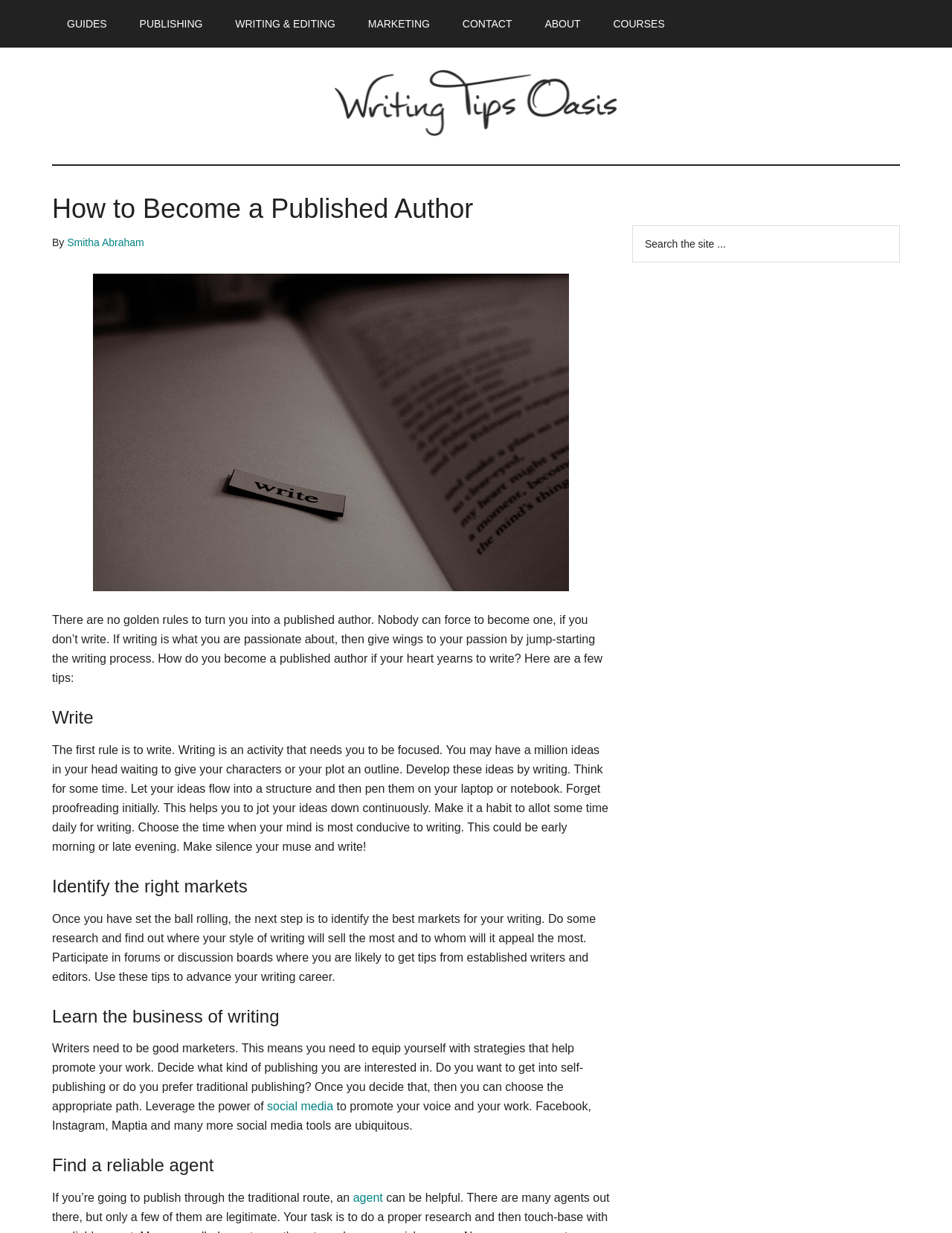Determine the bounding box coordinates of the region I should click to achieve the following instruction: "Email info@saltchuklogistics.com". Ensure the bounding box coordinates are four float numbers between 0 and 1, i.e., [left, top, right, bottom].

None